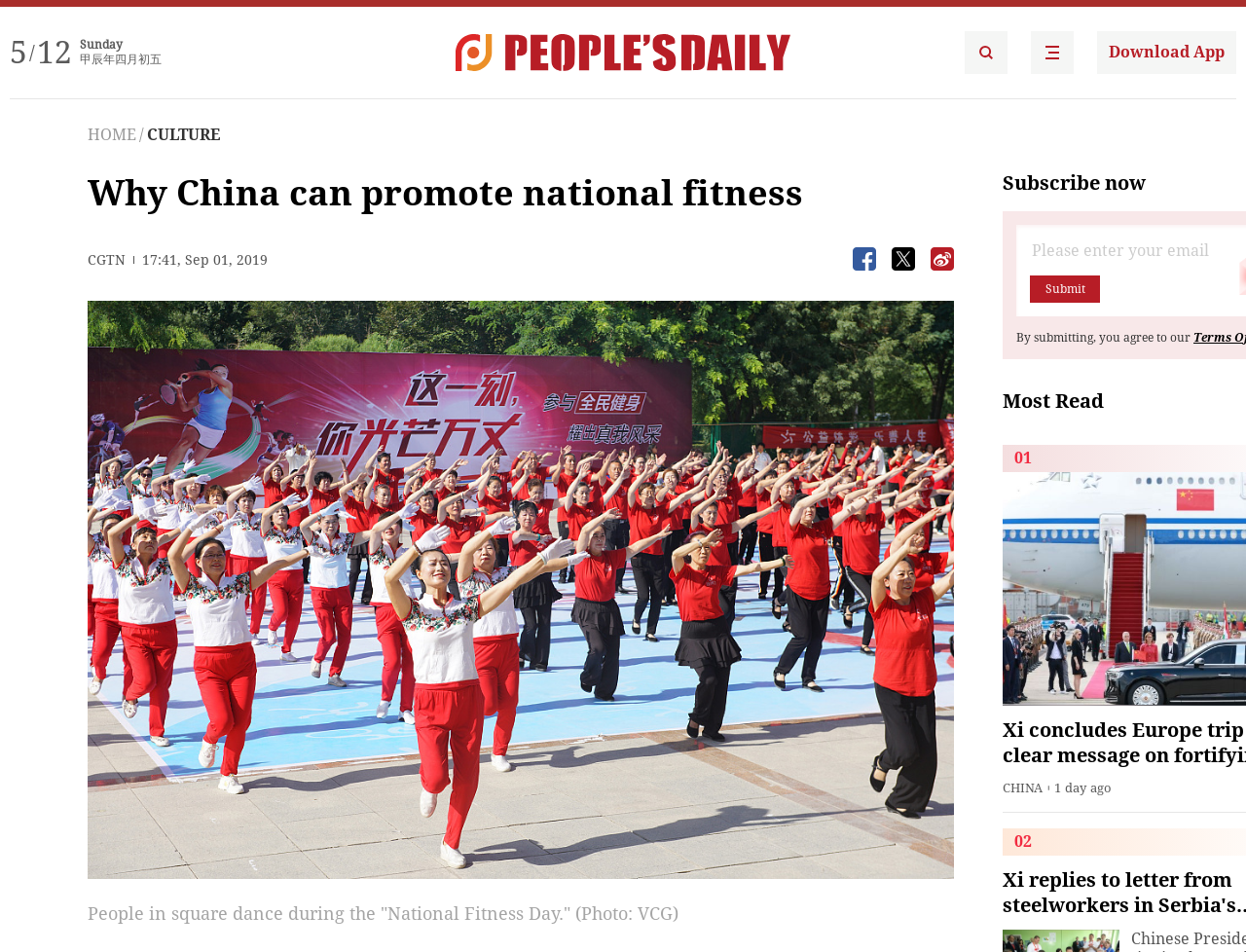Answer the following in one word or a short phrase: 
How many buttons are there below the CGTN logo?

3